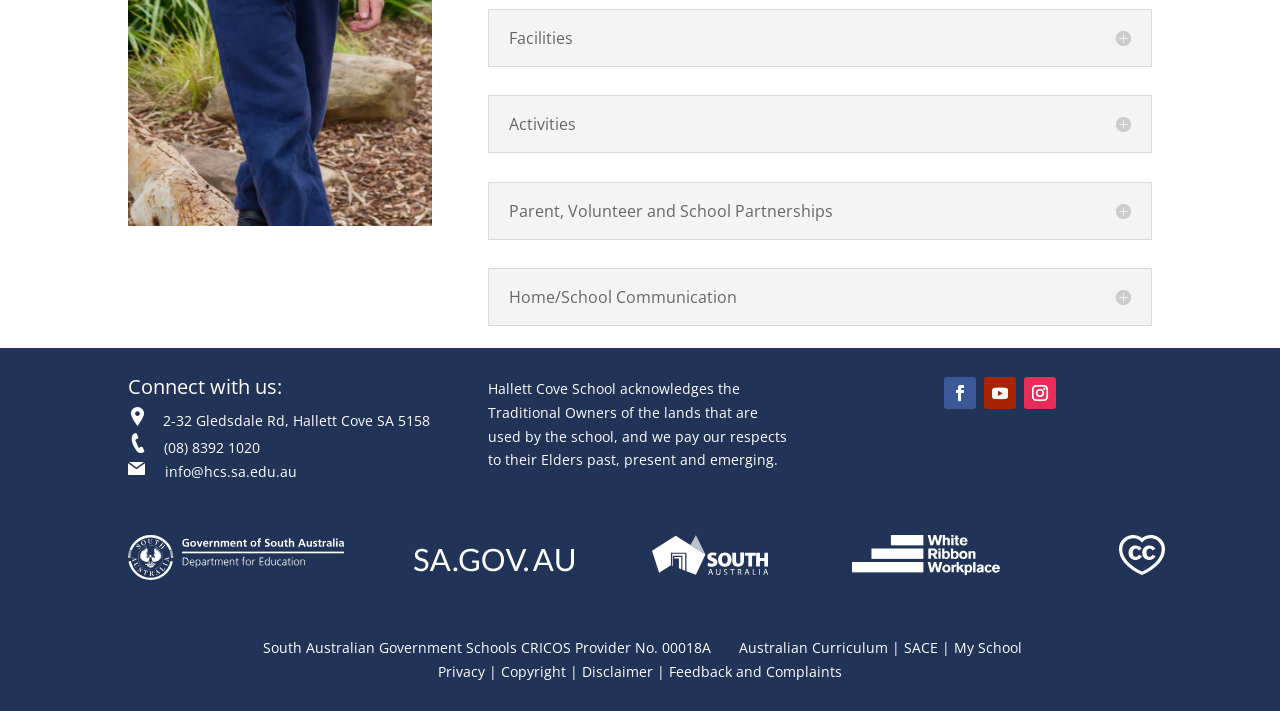Could you locate the bounding box coordinates for the section that should be clicked to accomplish this task: "Provide feedback or complaints".

[0.523, 0.931, 0.658, 0.957]